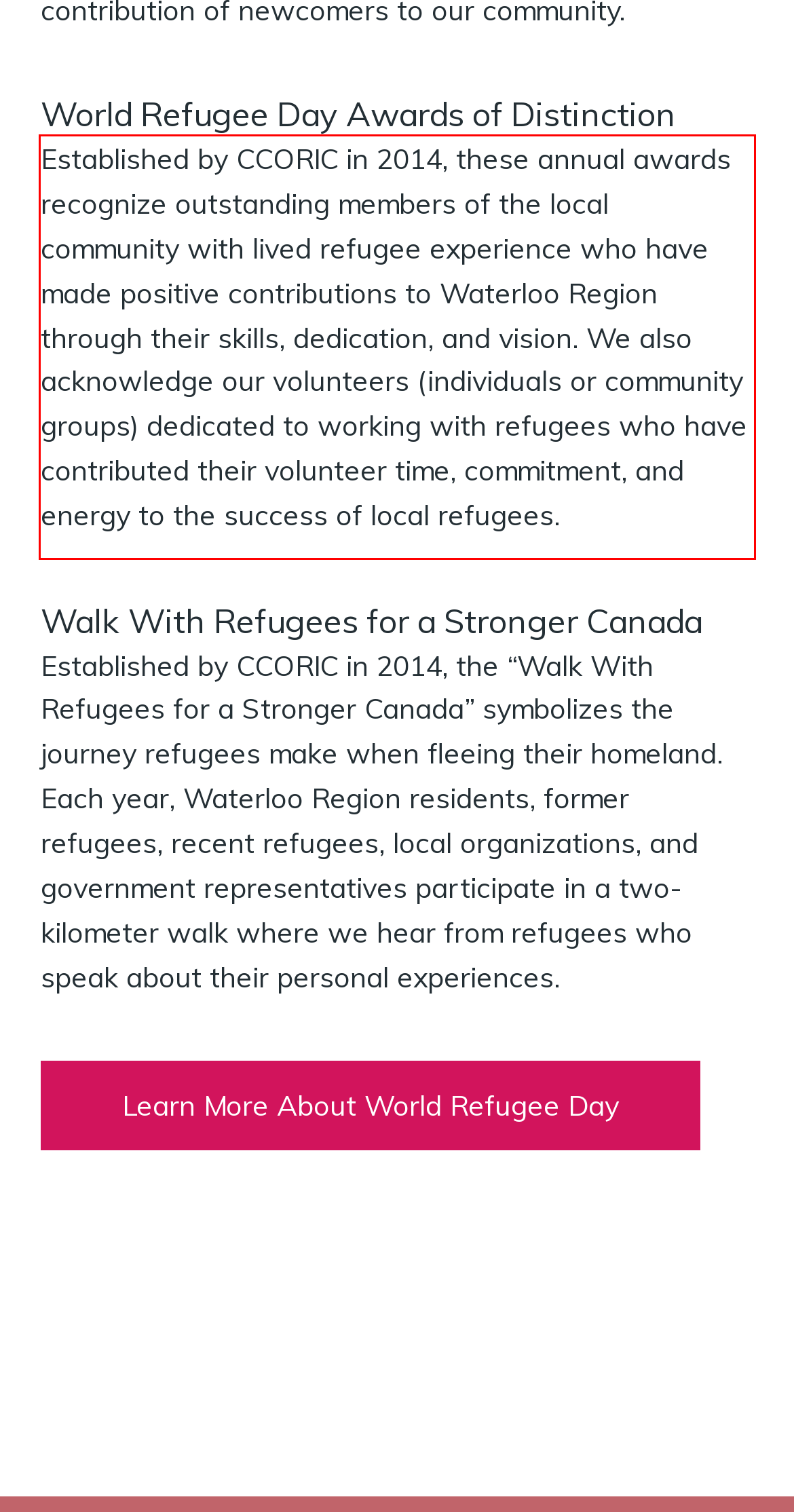Using the provided screenshot, read and generate the text content within the red-bordered area.

Established by CCORIC in 2014, these annual awards recognize outstanding members of the local community with lived refugee experience who have made positive contributions to Waterloo Region through their skills, dedication, and vision. We also acknowledge our volunteers (individuals or community groups) dedicated to working with refugees who have contributed their volunteer time, commitment, and energy to the success of local refugees.